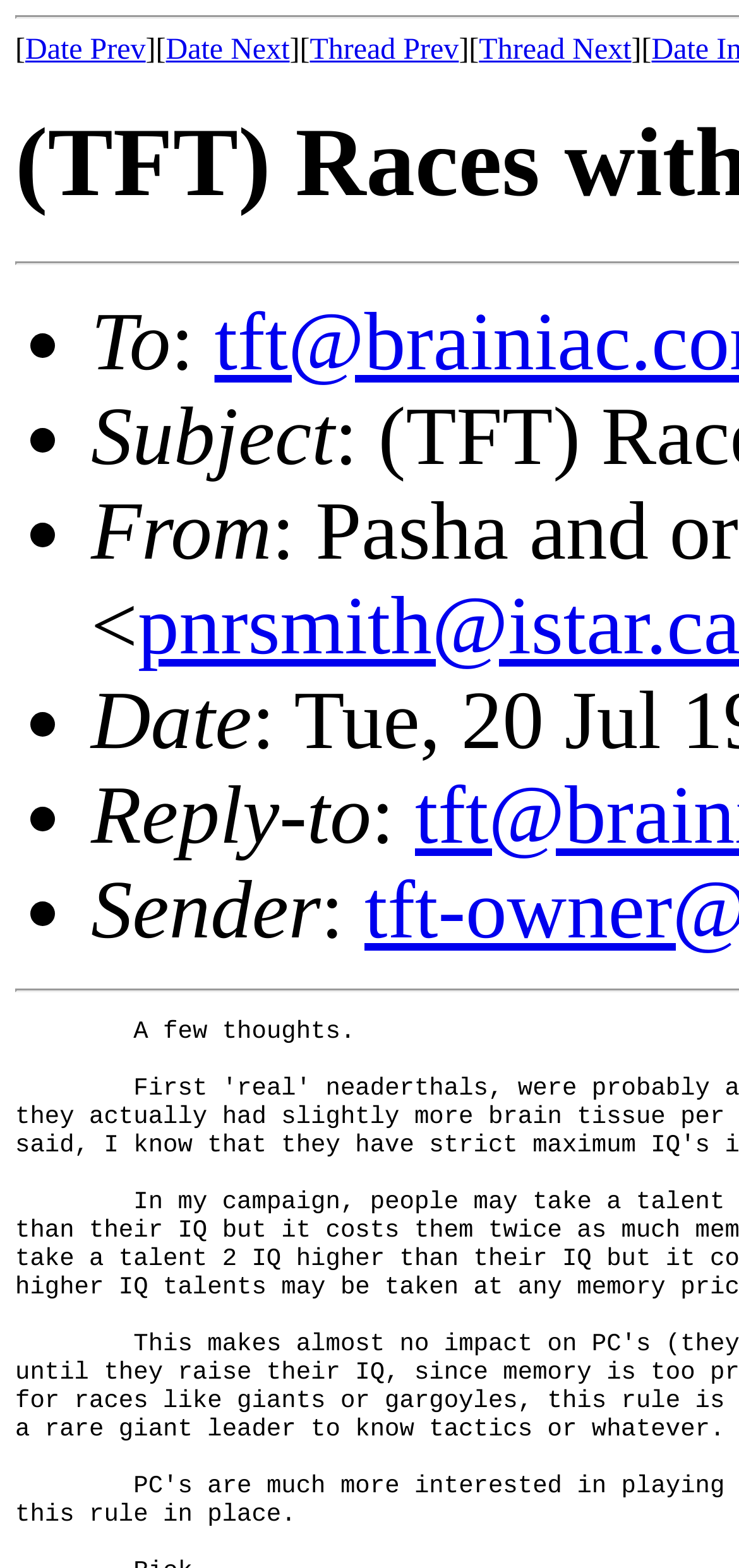Describe every aspect of the webpage comprehensively.

This webpage appears to be a forum or discussion thread page. At the top, there are navigation links, including "Date Prev" and "Date Next" on the left, and "Thread Prev" and "Thread Next" on the right. These links are positioned horizontally, with the "Date" links closer to the left edge of the page and the "Thread" links closer to the right edge.

Below the navigation links, there is a list of categories or filters, marked by bullet points ("•"). Each category has a corresponding label, including "To", "Subject", "From", "Date", "Reply-to", and "Sender". These categories are arranged vertically, with the bullet points aligned to the left and the labels to the right.

The "Sender" category has a colon (:) symbol following the label, indicating that it may be a field for displaying information. The exact content of these categories is not specified, but they appear to be related to organizing or filtering discussion threads.